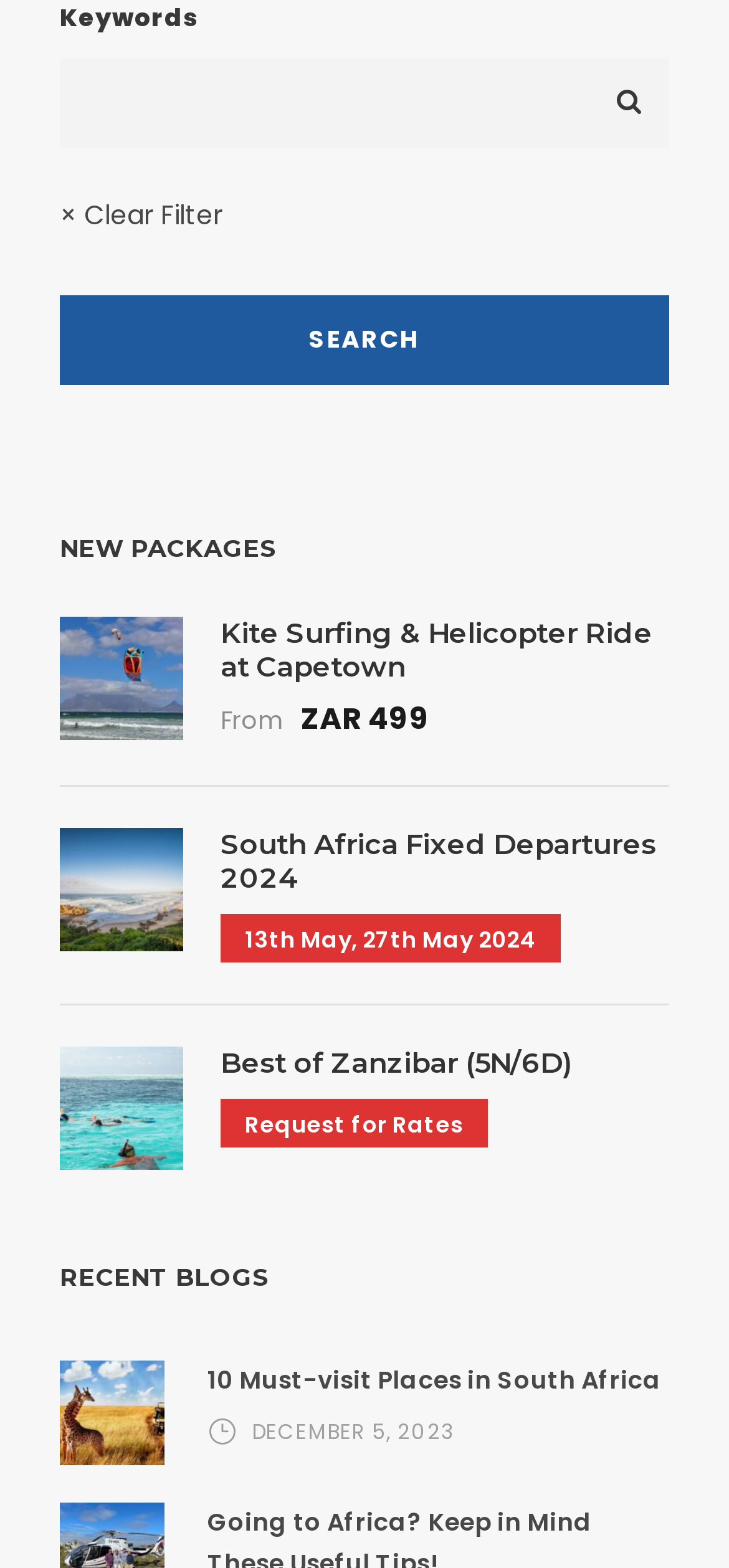Provide the bounding box coordinates of the area you need to click to execute the following instruction: "View Kite Surfing & Helicopter Ride at Capetown".

[0.303, 0.392, 0.895, 0.436]